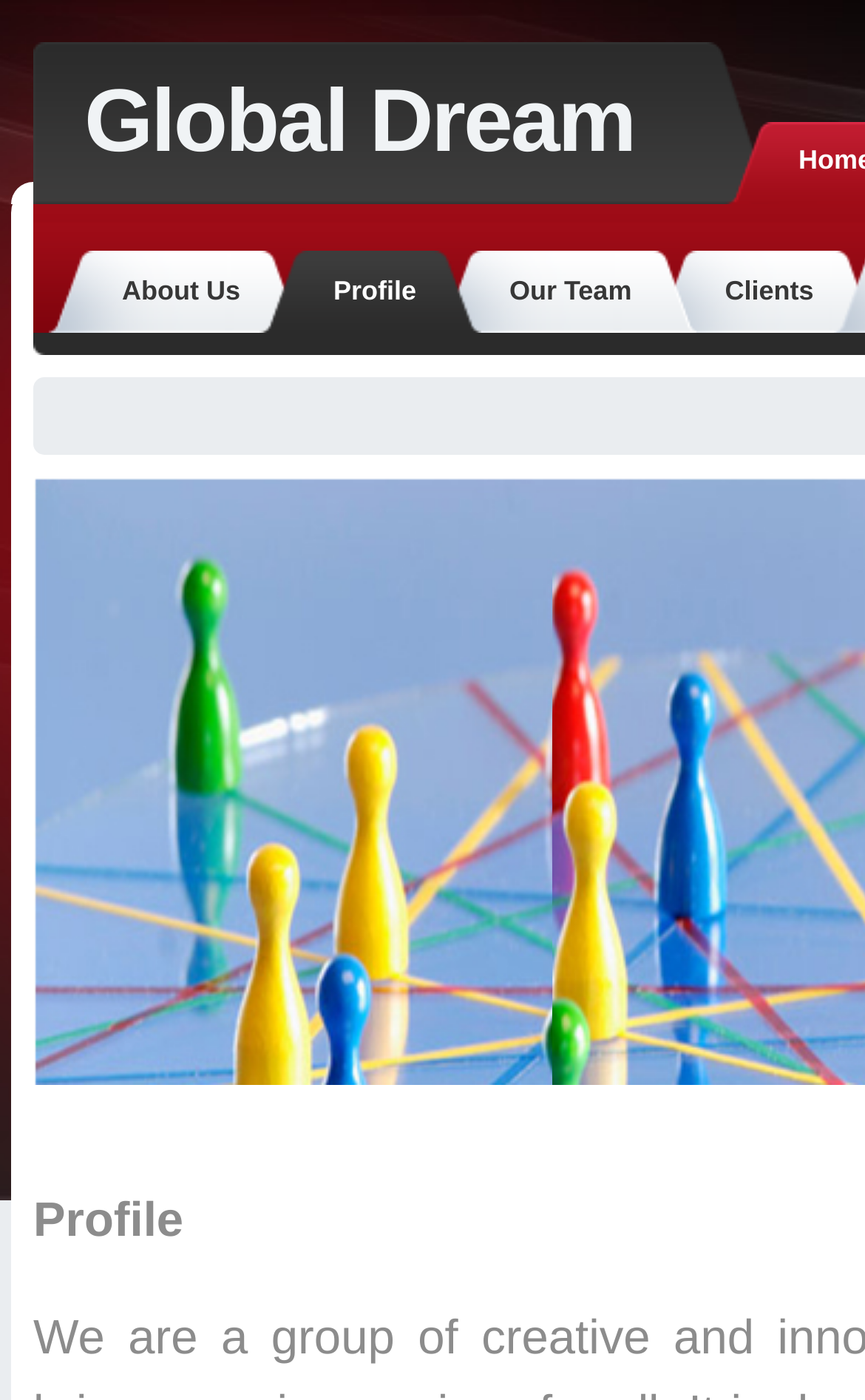Given the element description "Profile" in the screenshot, predict the bounding box coordinates of that UI element.

[0.301, 0.179, 0.556, 0.238]